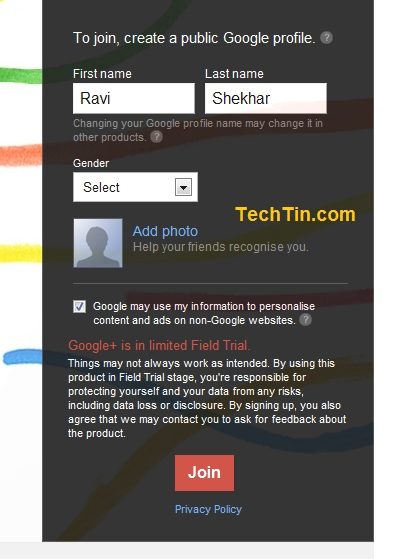Describe every aspect of the image in depth.

The image depicts a sign-up form for creating a public Google profile, specifically designed for joining Google+. The form features fields for entering personal information: the first name is pre-filled with "Ravi," and the last name with "Shekhar." Below these fields, there is a gender selection dropdown menu. An option to add a photo is provided with a prompt encouraging users to help friends recognize them. 

At the bottom of the form, important information regarding data use is highlighted, stating that Google may use the information to personalize content and ads on non-Google websites. Additionally, it notes that Google+ is in a limited field trial, with a disclaimer about potential risks associated with using the product, such as data loss or disclosure. 

The form concludes with a "Join" button, allowing users to submit their information, alongside a link to the privacy policy. The header "TechTin.com" is visible, indicating the source or website hosting the form. The design incorporates colorful lines in the background, adding a vibrant touch to the interface.